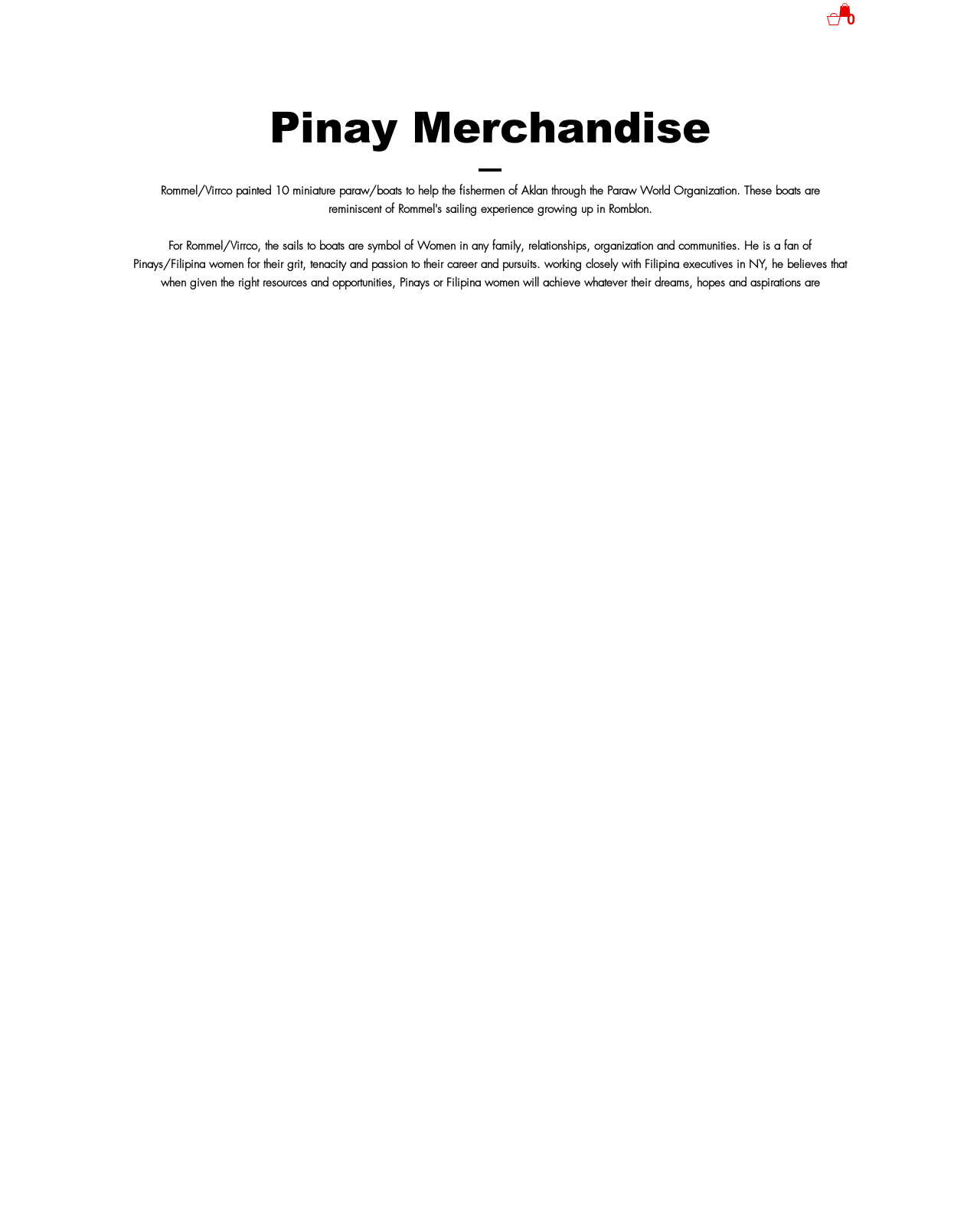Identify the bounding box for the element characterized by the following description: "0".

[0.844, 0.011, 0.883, 0.021]